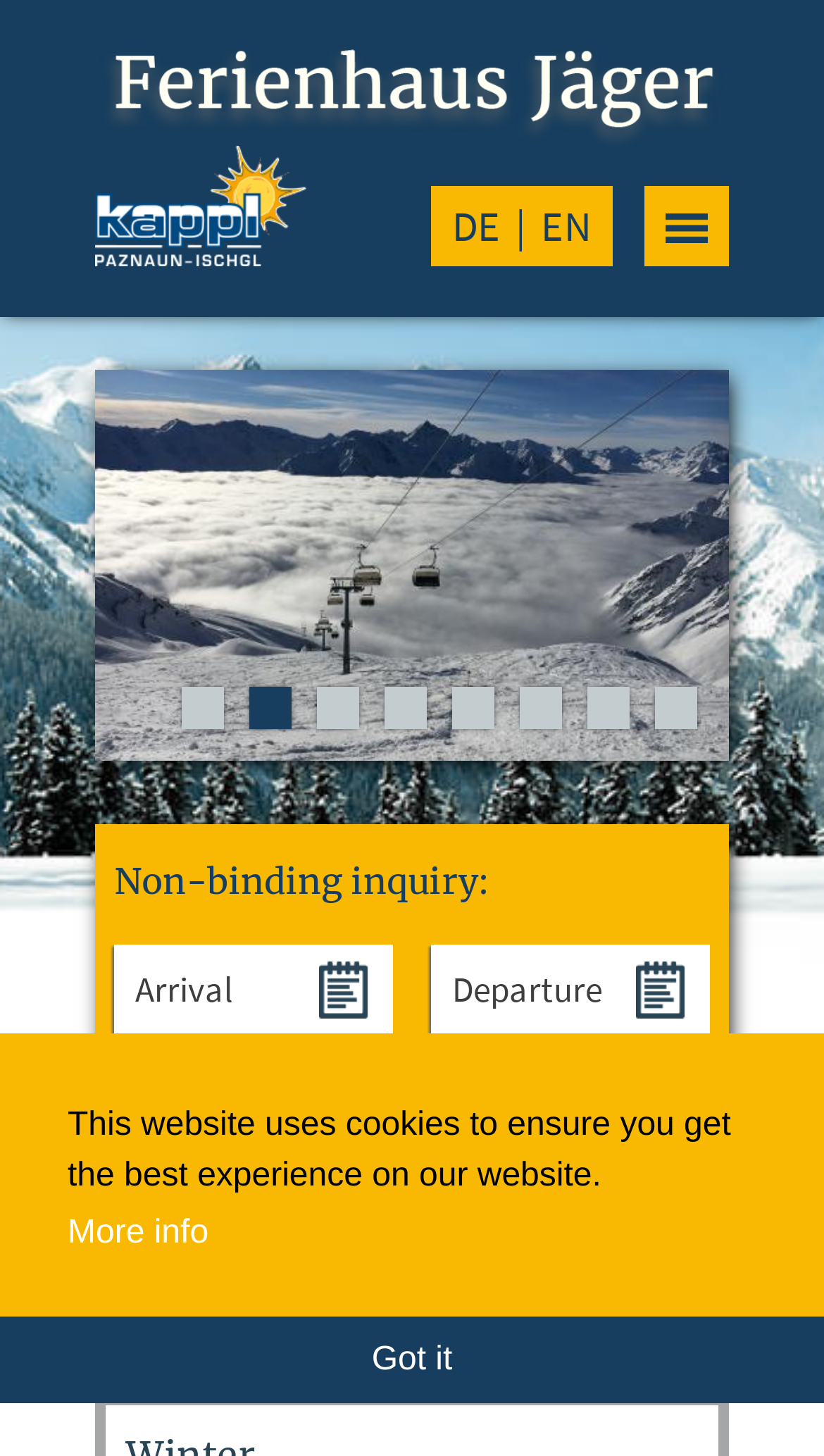Pinpoint the bounding box coordinates of the clickable area necessary to execute the following instruction: "Search for something". The coordinates should be given as four float numbers between 0 and 1, namely [left, top, right, bottom].

None